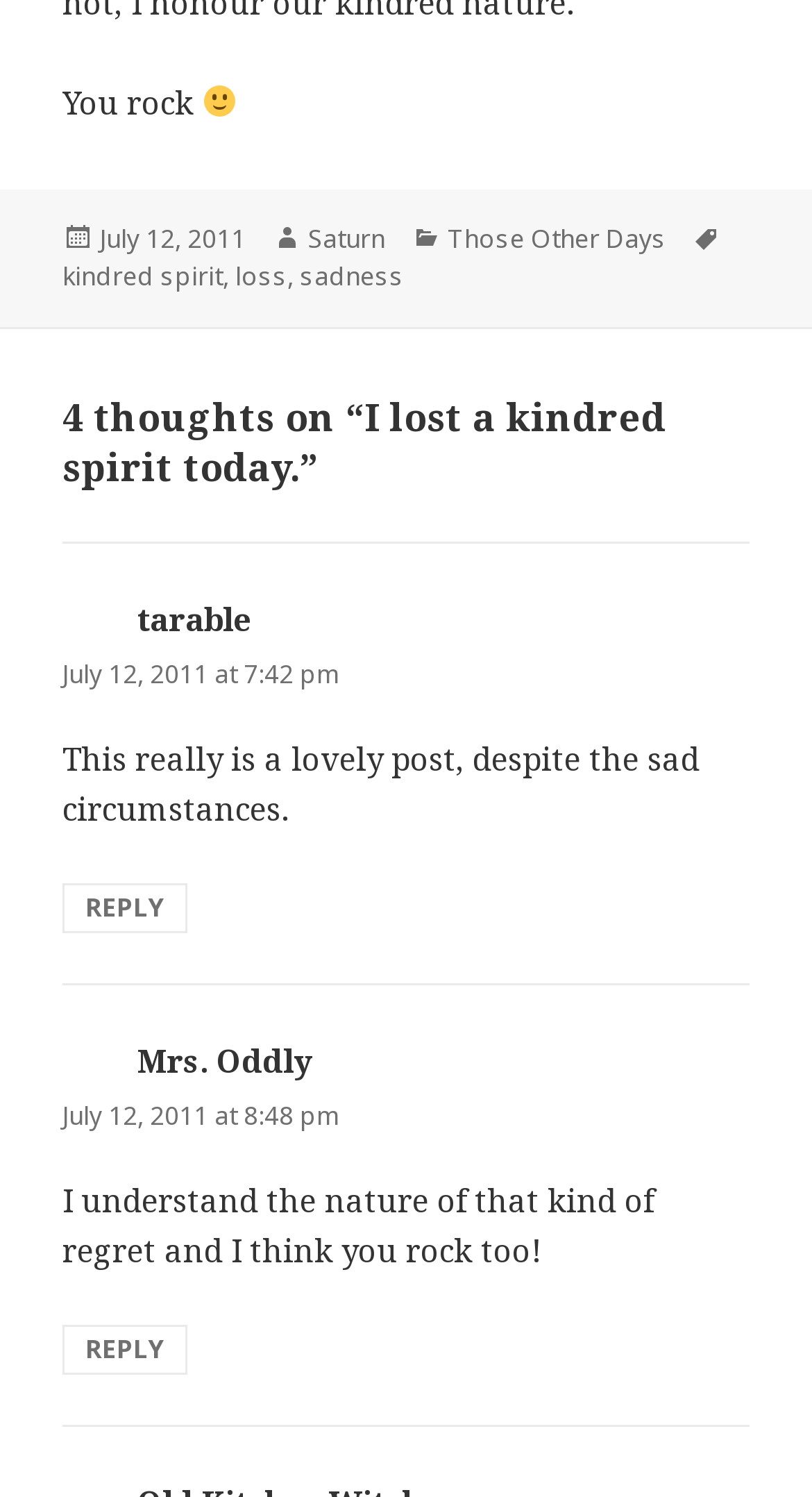Find the bounding box of the web element that fits this description: "Those Other Days".

[0.551, 0.147, 0.82, 0.172]